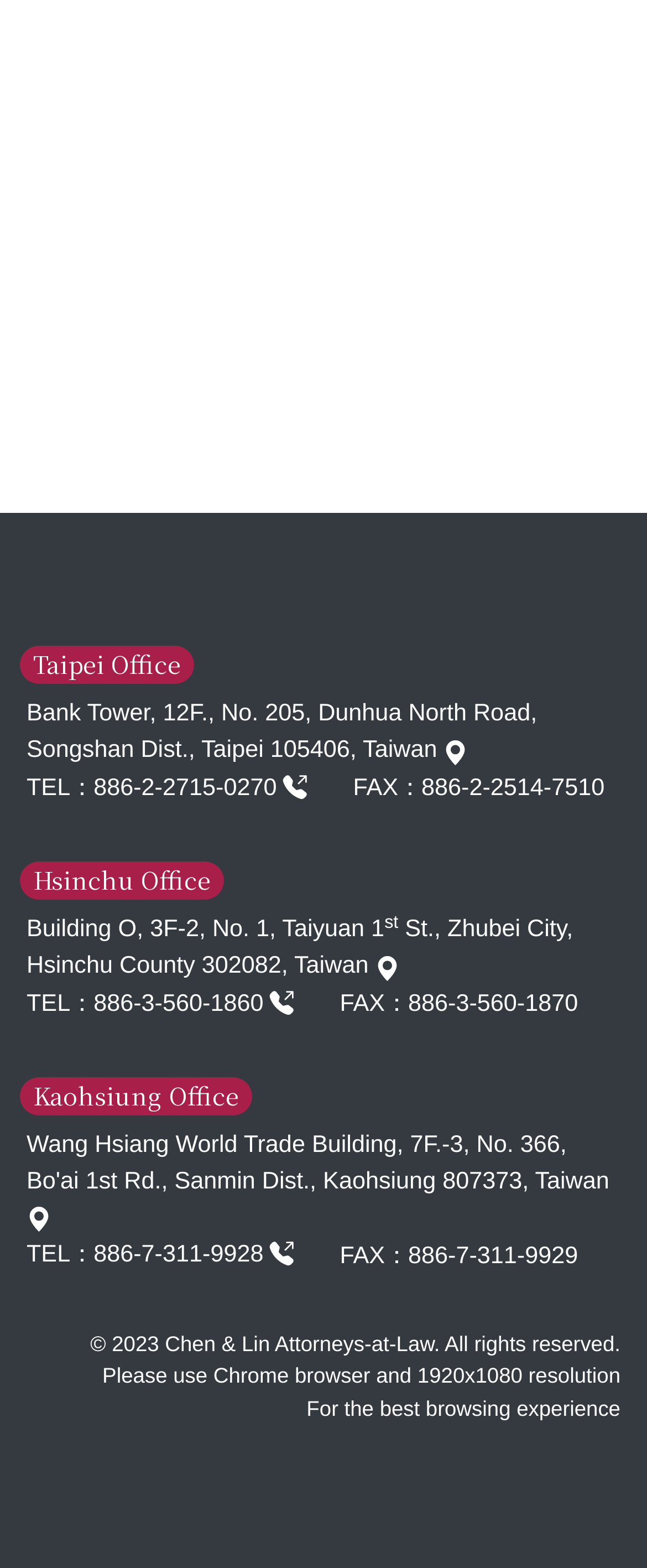What is the copyright year of this website?
Please provide a single word or phrase as the answer based on the screenshot.

2023